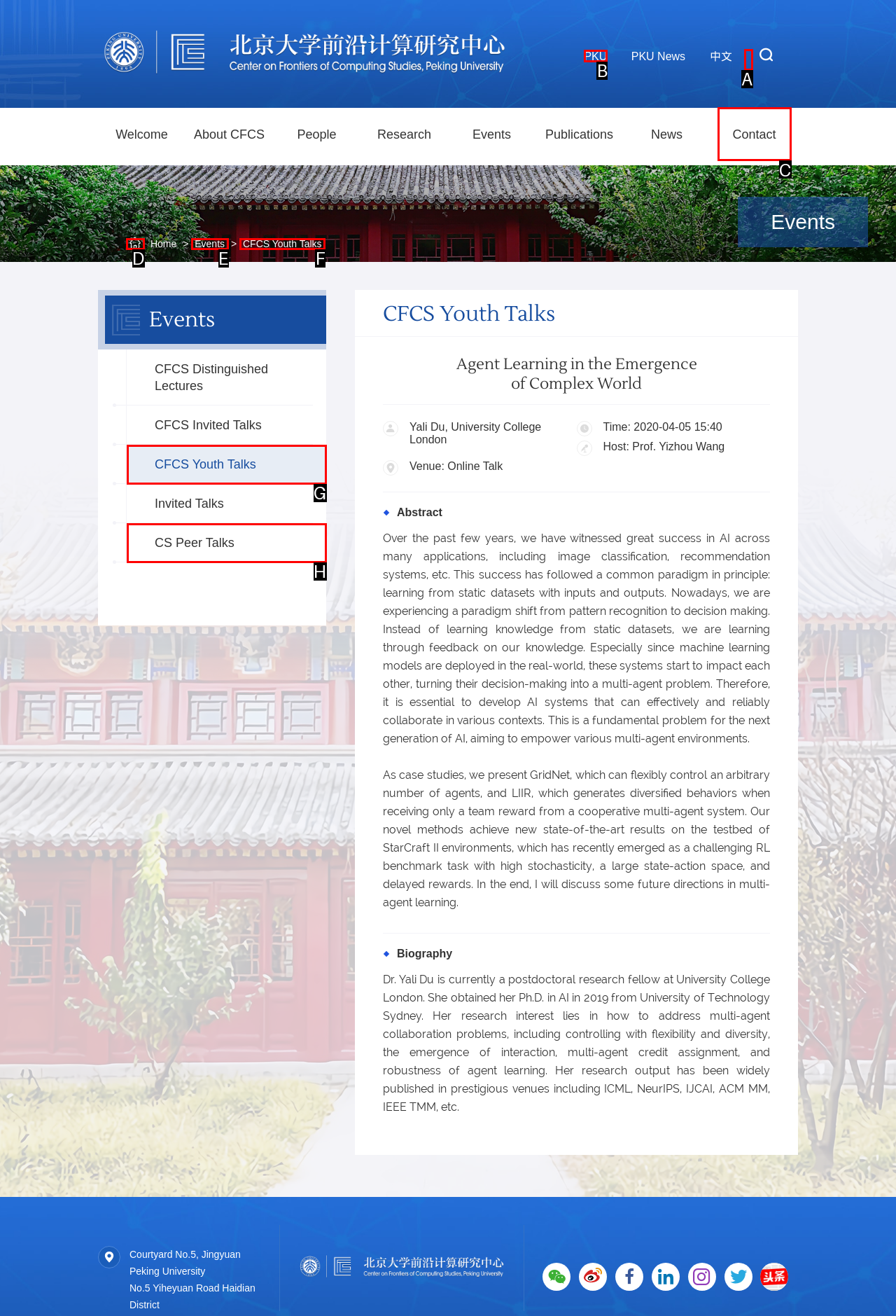Identify the HTML element to click to fulfill this task: go to PKU
Answer with the letter from the given choices.

B